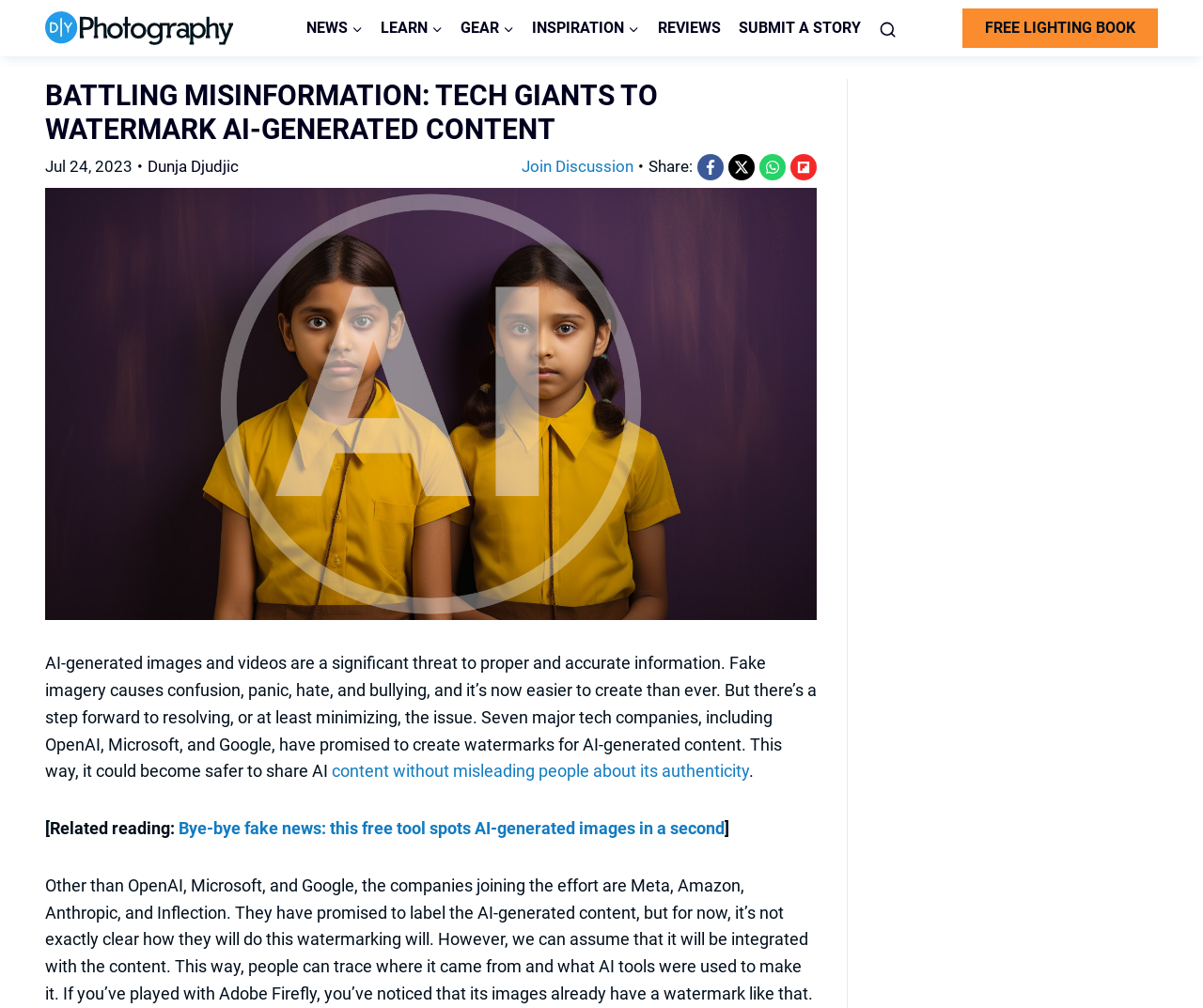Provide a one-word or one-phrase answer to the question:
What is the name of the tabpanel that contains tutorials?

Tutorials